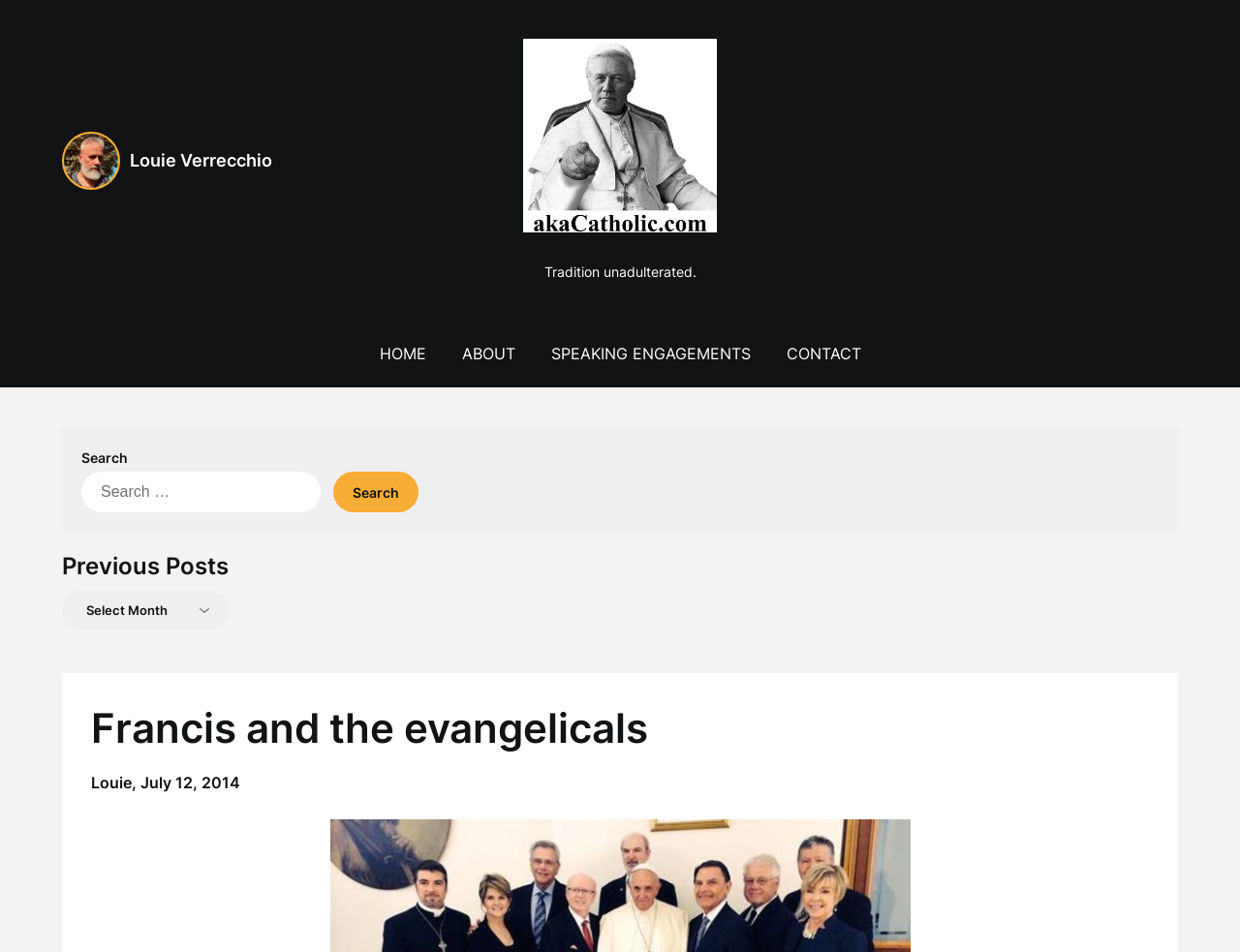Articulate a complete and detailed caption of the webpage elements.

The webpage appears to be a blog or article page, with a focus on a specific topic related to Pope Francis and evangelicals. At the top left, there is a header section with the title "Francis and the evangelicals" and a subtitle "Louie Verrecchio". Below this, there is a navigation menu with links to "HOME", "ABOUT", "SPEAKING ENGAGEMENTS", and "CONTACT", aligned horizontally across the top of the page.

On the top right, there is a search bar with a label "Search for:" and a button to submit the search query. Below the search bar, there is a heading "Previous Posts" with a dropdown combobox that allows users to select from a list of previous posts.

The main content of the page appears to be an article or blog post, with a heading "Francis and the evangelicals" and a subheading "Louie,". The article text is not explicitly mentioned in the accessibility tree, but it is likely to be a detailed report or analysis of the meeting between Pope Francis and evangelical Protestants, as hinted at in the meta description.

There are no images mentioned in the accessibility tree, but there are several links and interactive elements, including the search bar, navigation menu, and dropdown combobox. Overall, the page appears to be a text-heavy, informative article or blog post with a simple and functional layout.